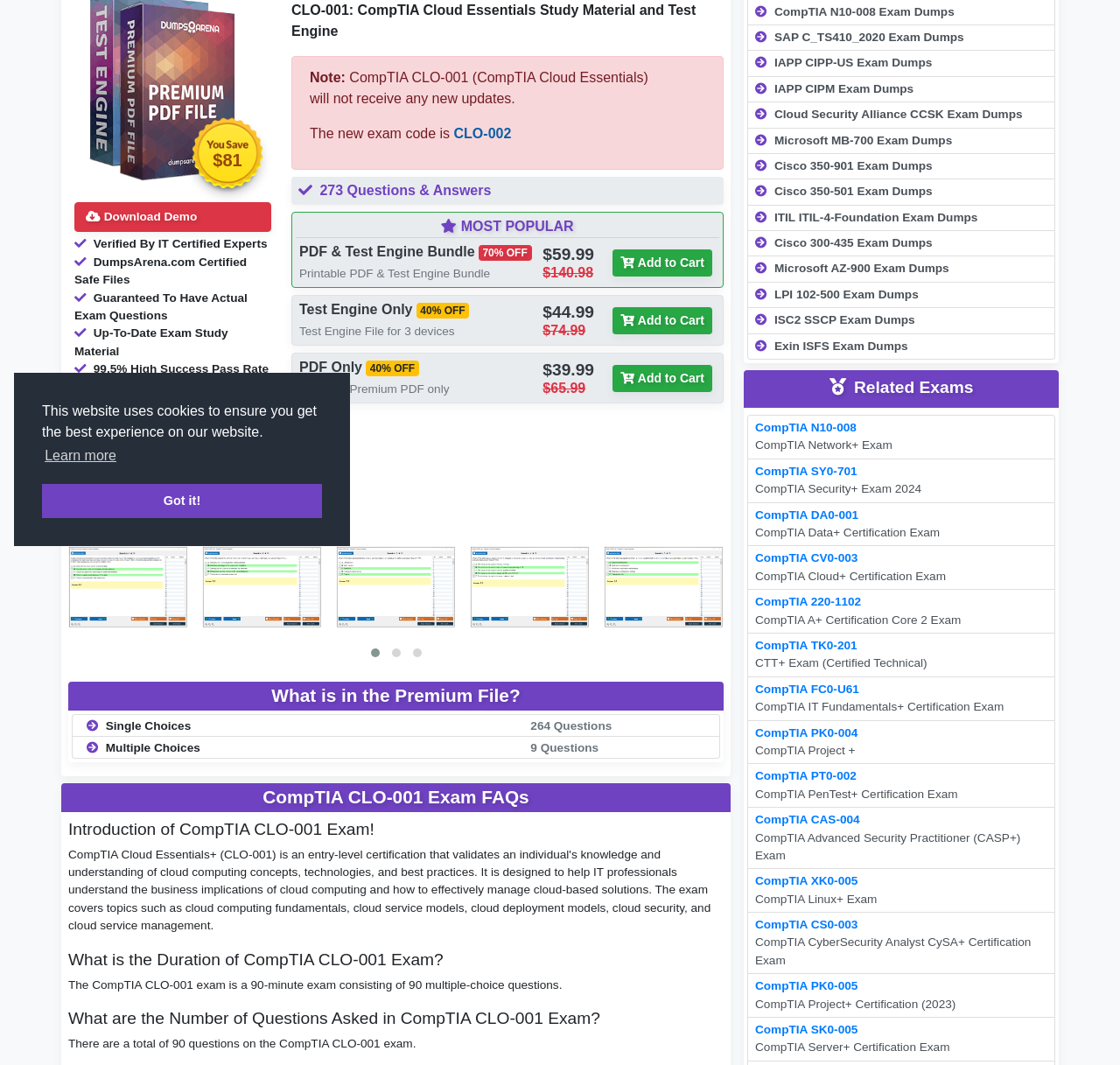From the webpage screenshot, predict the bounding box coordinates (top-left x, top-left y, bottom-right x, bottom-right y) for the UI element described here: Got it!

[0.038, 0.454, 0.288, 0.486]